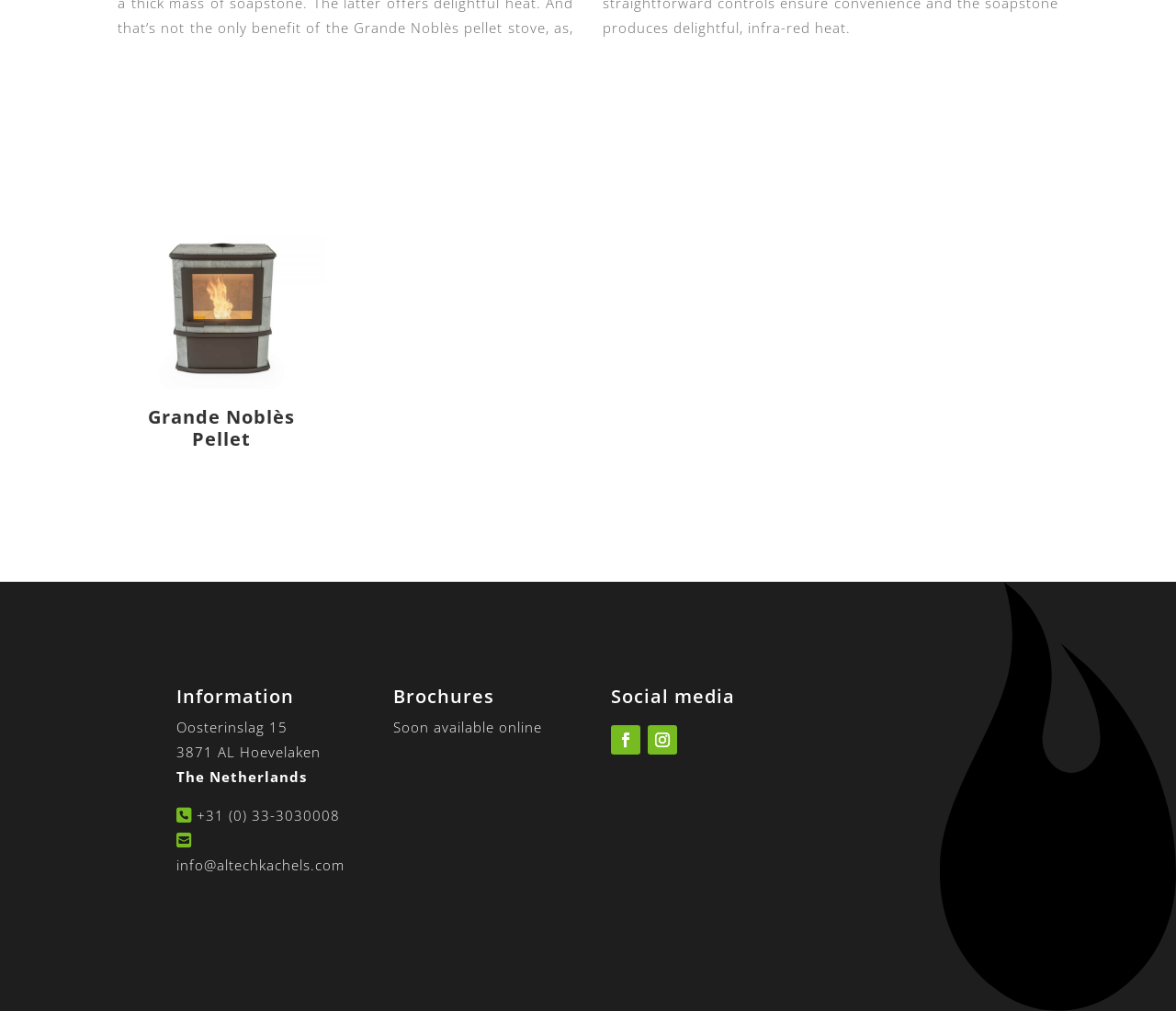Determine the bounding box coordinates for the UI element matching this description: "+31 (0) 33-3030008".

[0.15, 0.797, 0.289, 0.815]